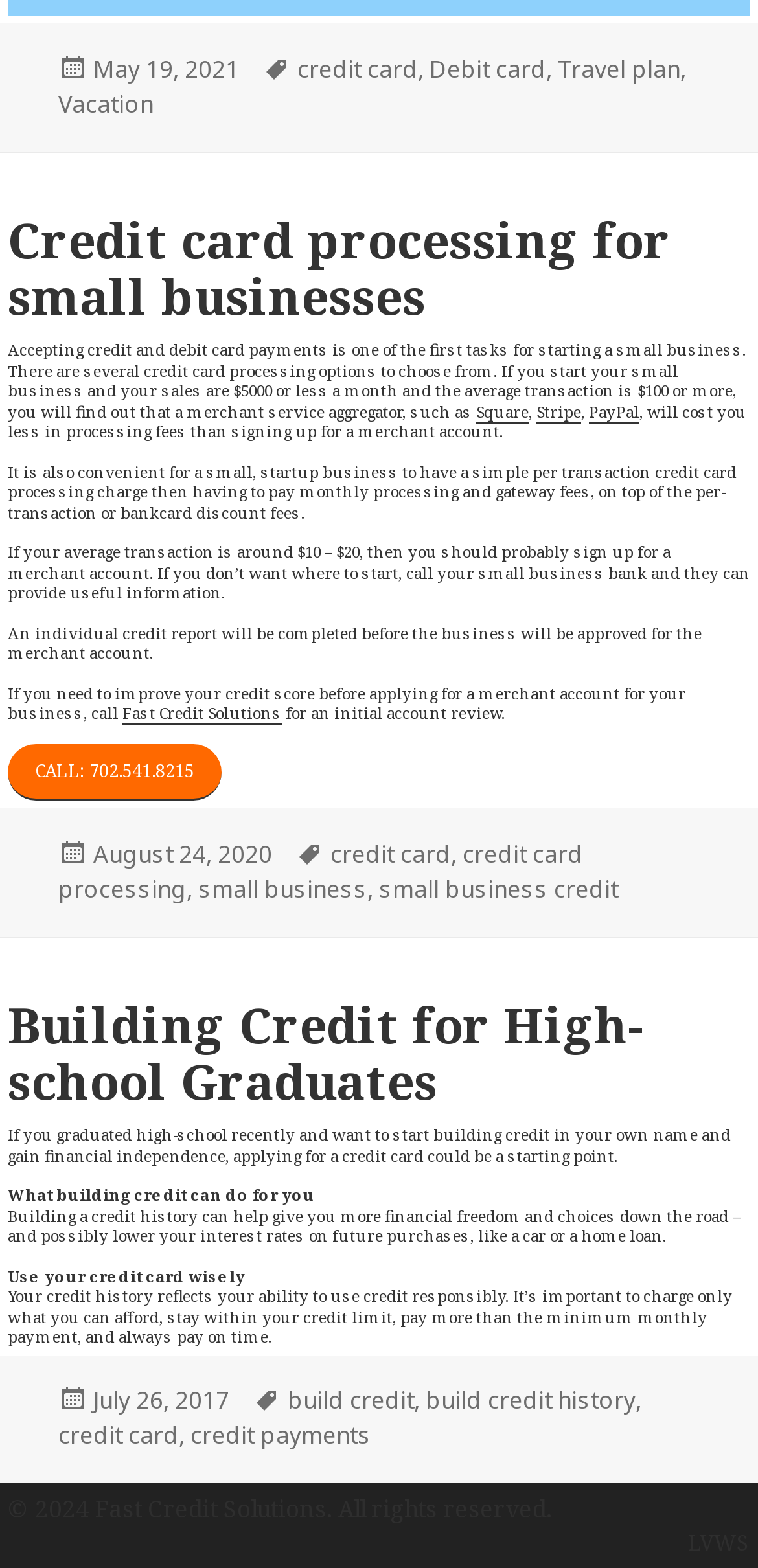Please pinpoint the bounding box coordinates for the region I should click to adhere to this instruction: "Check the post date of the article about credit card processing".

[0.123, 0.033, 0.315, 0.056]